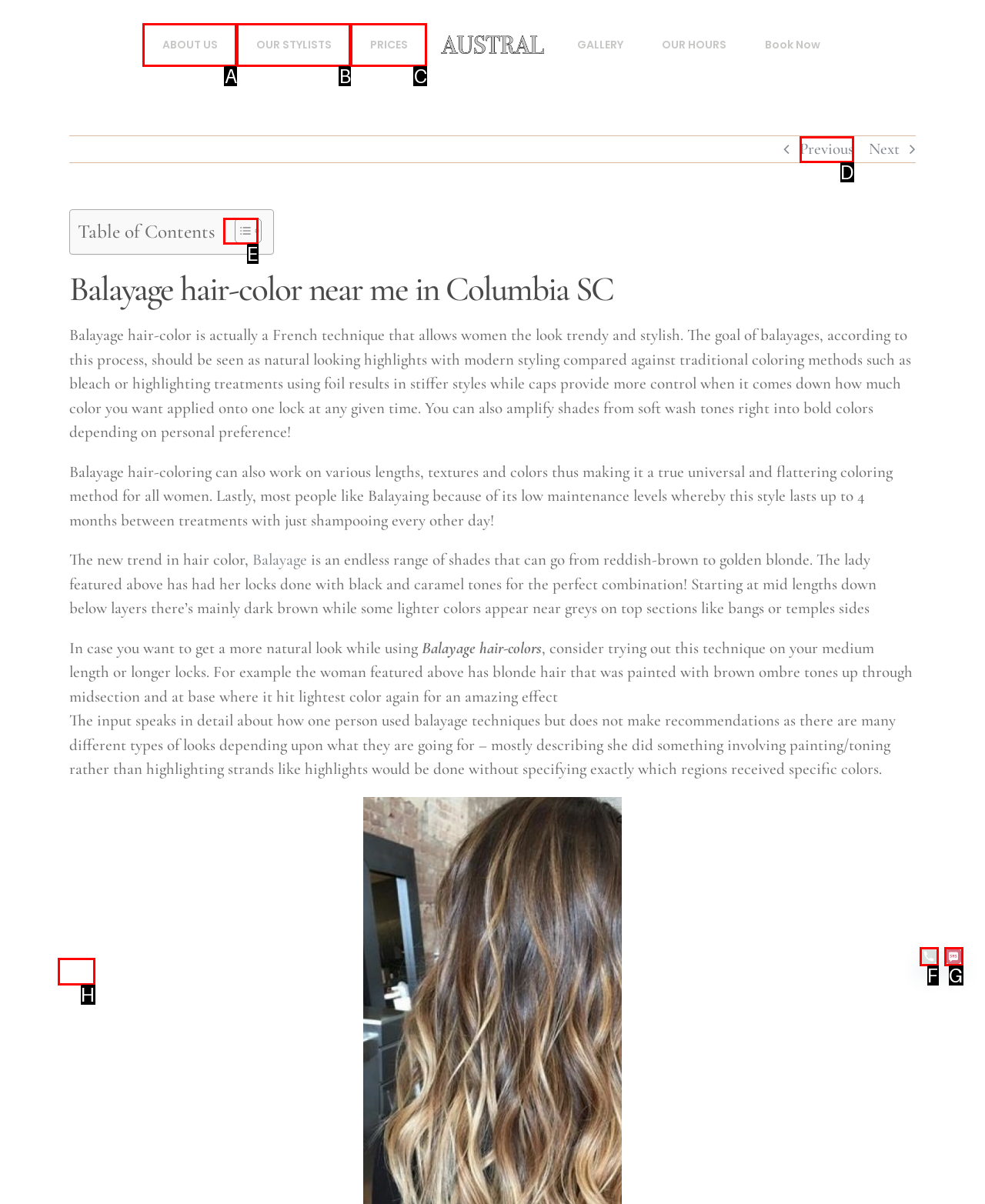Identify the HTML element that matches the description: Go to Top
Respond with the letter of the correct option.

H